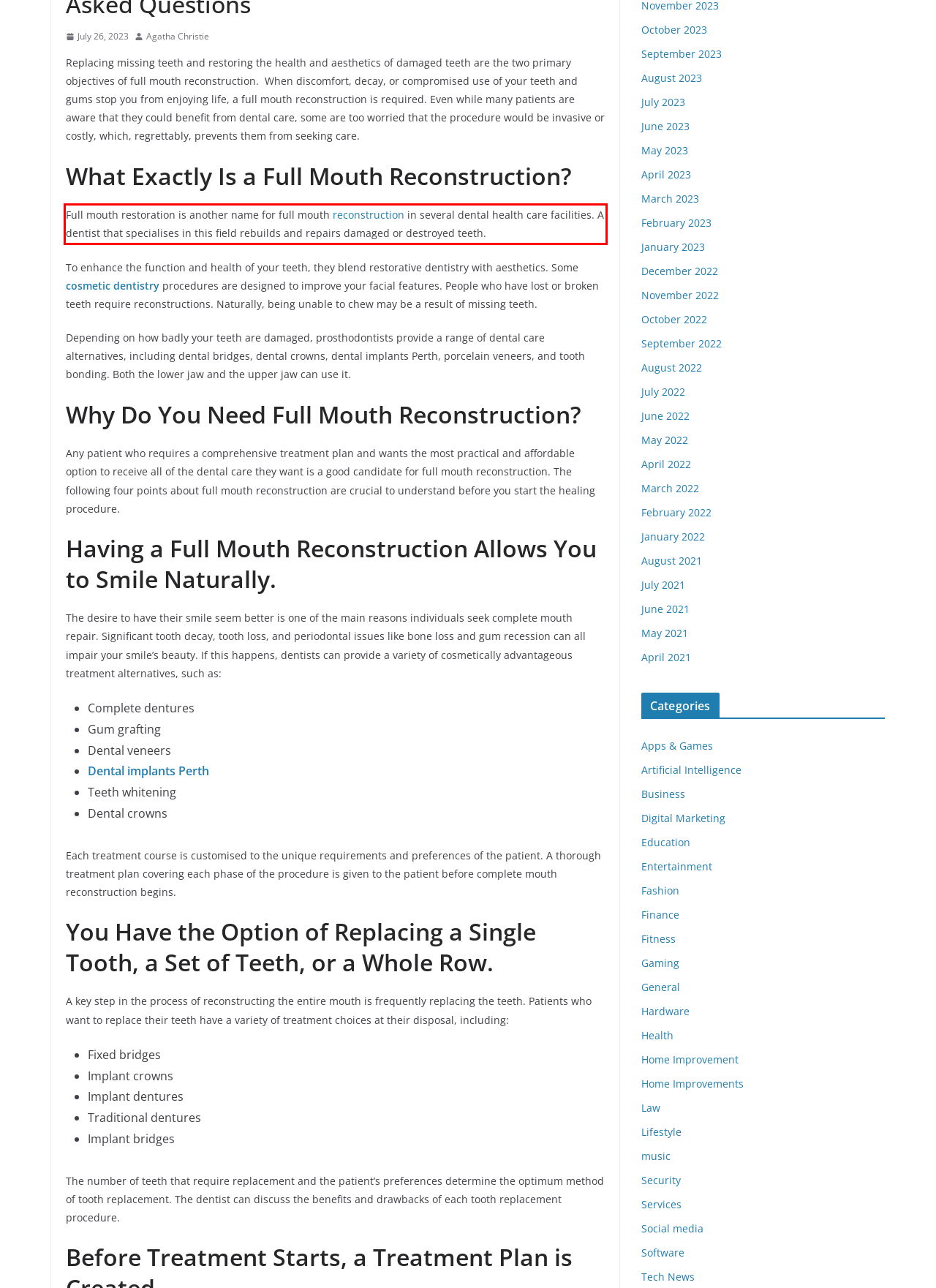Please examine the webpage screenshot and extract the text within the red bounding box using OCR.

Full mouth restoration is another name for full mouth reconstruction in several dental health care facilities. A dentist that specialises in this field rebuilds and repairs damaged or destroyed teeth.